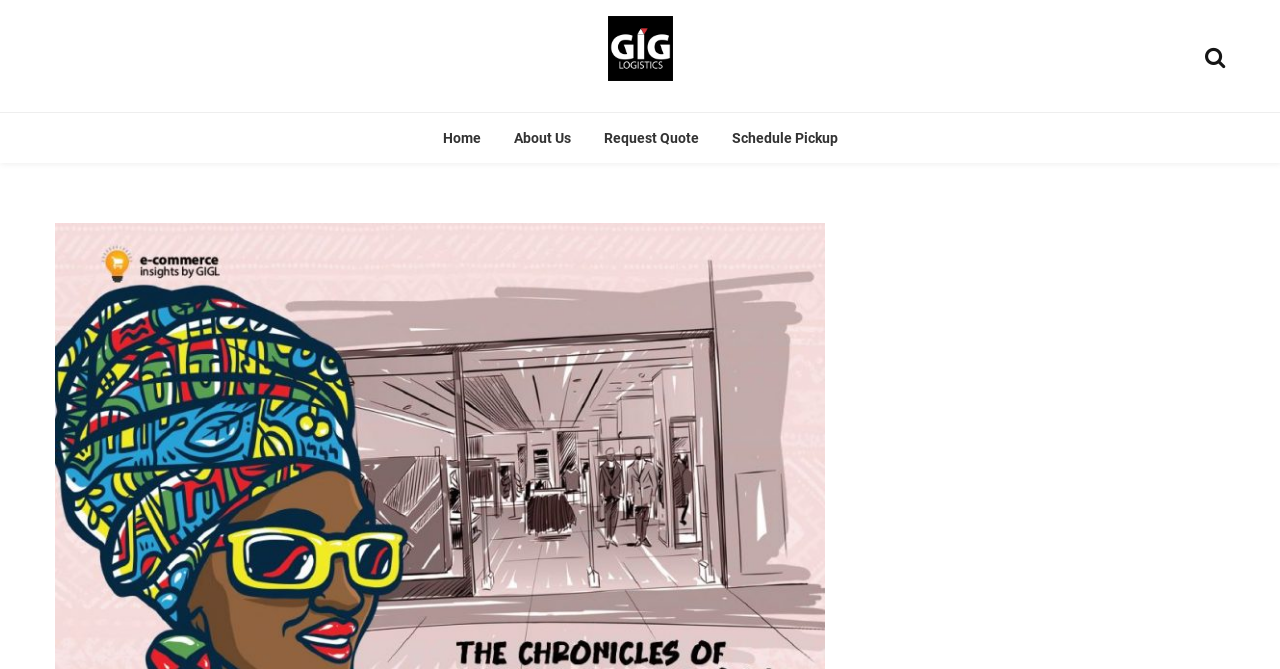What is the principal heading displayed on the webpage?

The Chronicles of Mama Ngozi: Sisi Nene The “Over Sabi” Staff